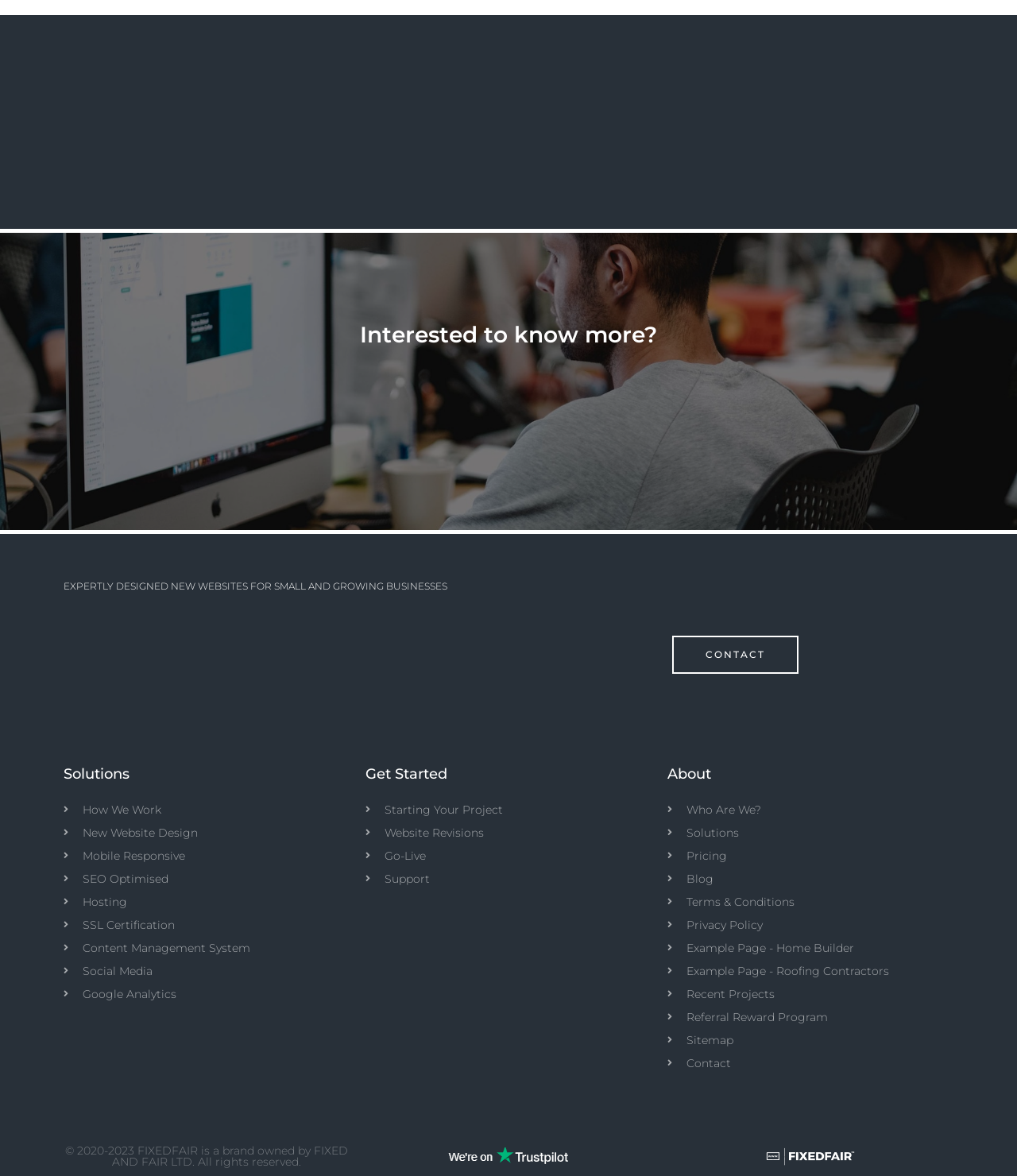Please identify the bounding box coordinates of the clickable element to fulfill the following instruction: "Learn more about 'How We Work'". The coordinates should be four float numbers between 0 and 1, i.e., [left, top, right, bottom].

[0.062, 0.68, 0.344, 0.696]